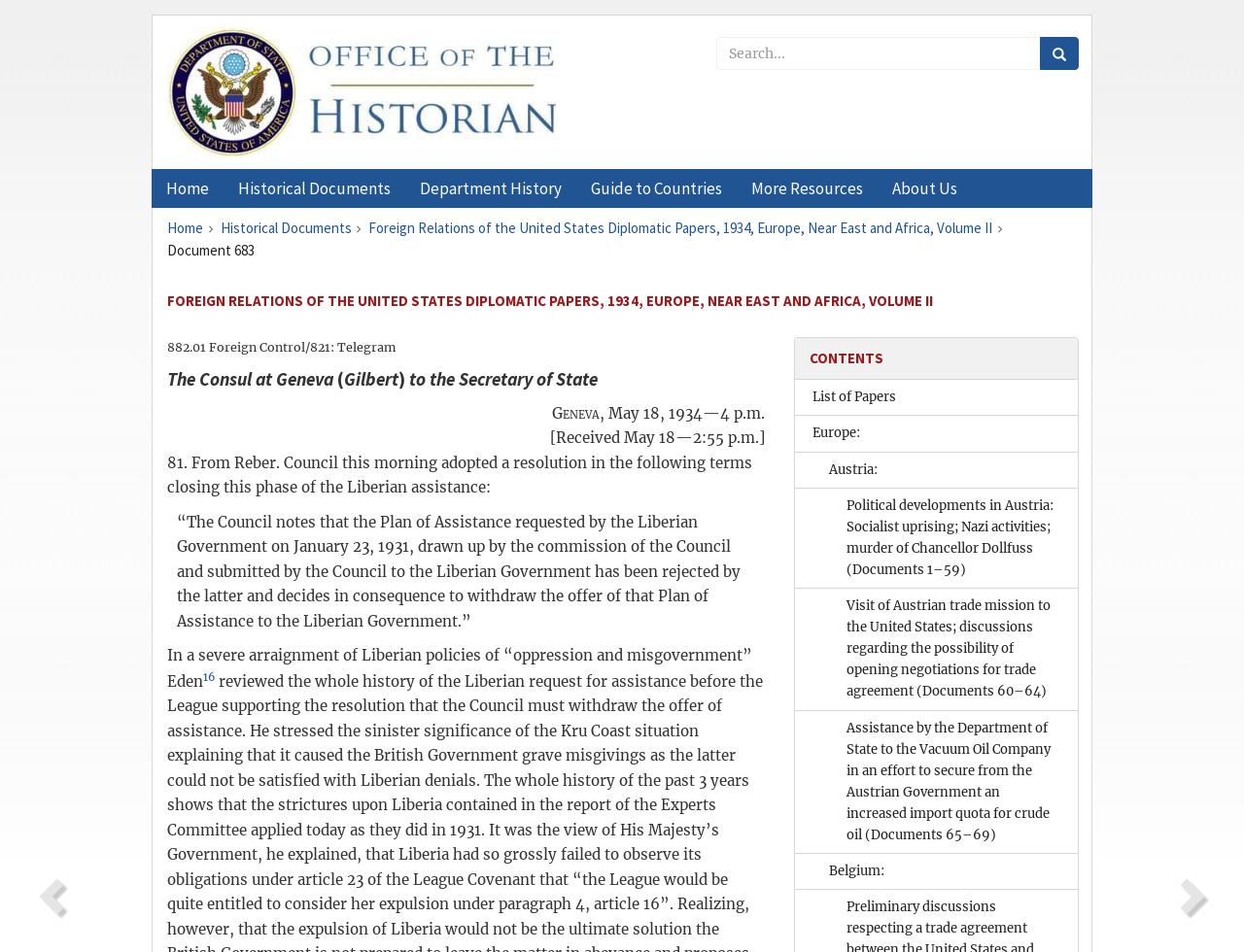What is the name of the office?
Answer the question with a single word or phrase derived from the image.

Office of the Historian